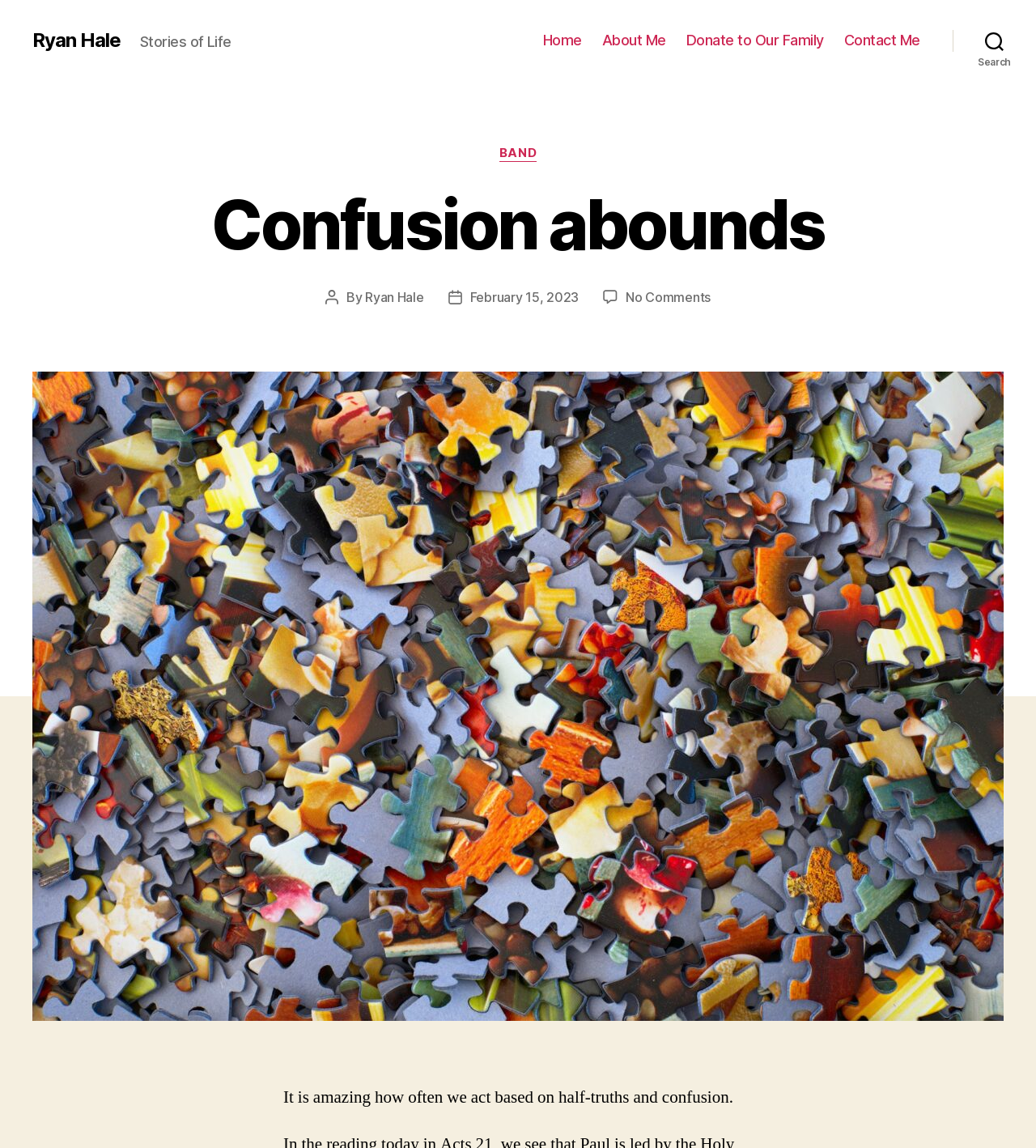Identify the bounding box for the UI element specified in this description: "Donate to Our Family". The coordinates must be four float numbers between 0 and 1, formatted as [left, top, right, bottom].

[0.662, 0.028, 0.795, 0.043]